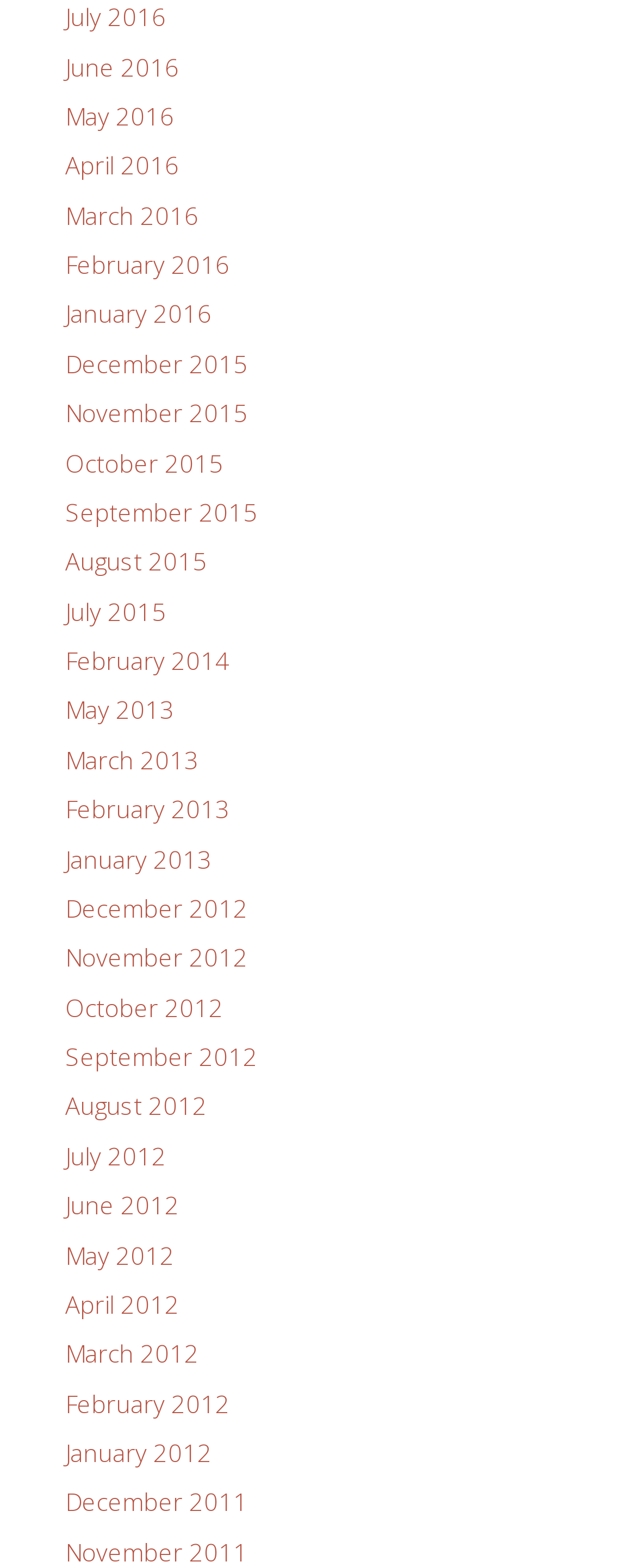Please give the bounding box coordinates of the area that should be clicked to fulfill the following instruction: "view July 2016". The coordinates should be in the format of four float numbers from 0 to 1, i.e., [left, top, right, bottom].

[0.103, 0.0, 0.262, 0.021]